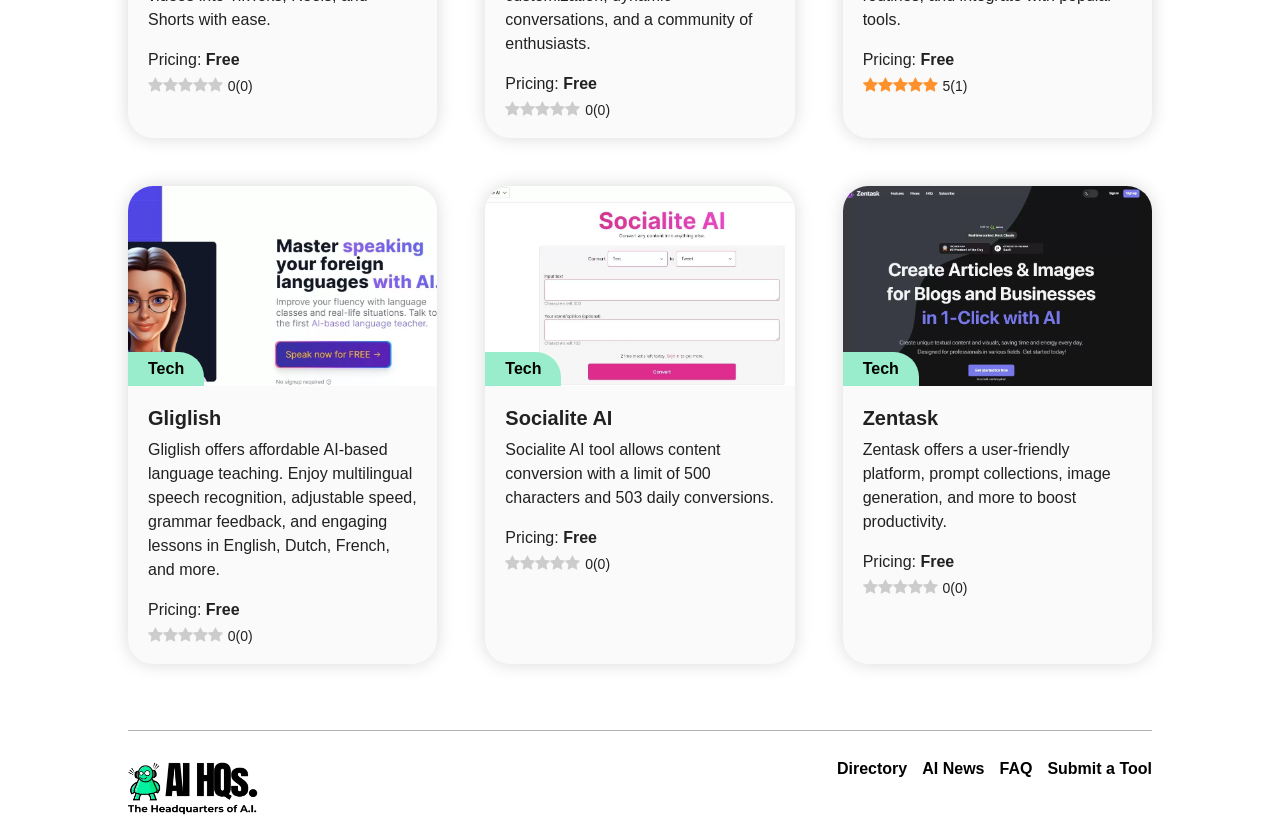Analyze the image and deliver a detailed answer to the question: What is the purpose of Zentask?

Based on the link 'Zentask Tech Zentask', Zentask offers a user-friendly platform, prompt collections, image generation, and more to boost productivity.